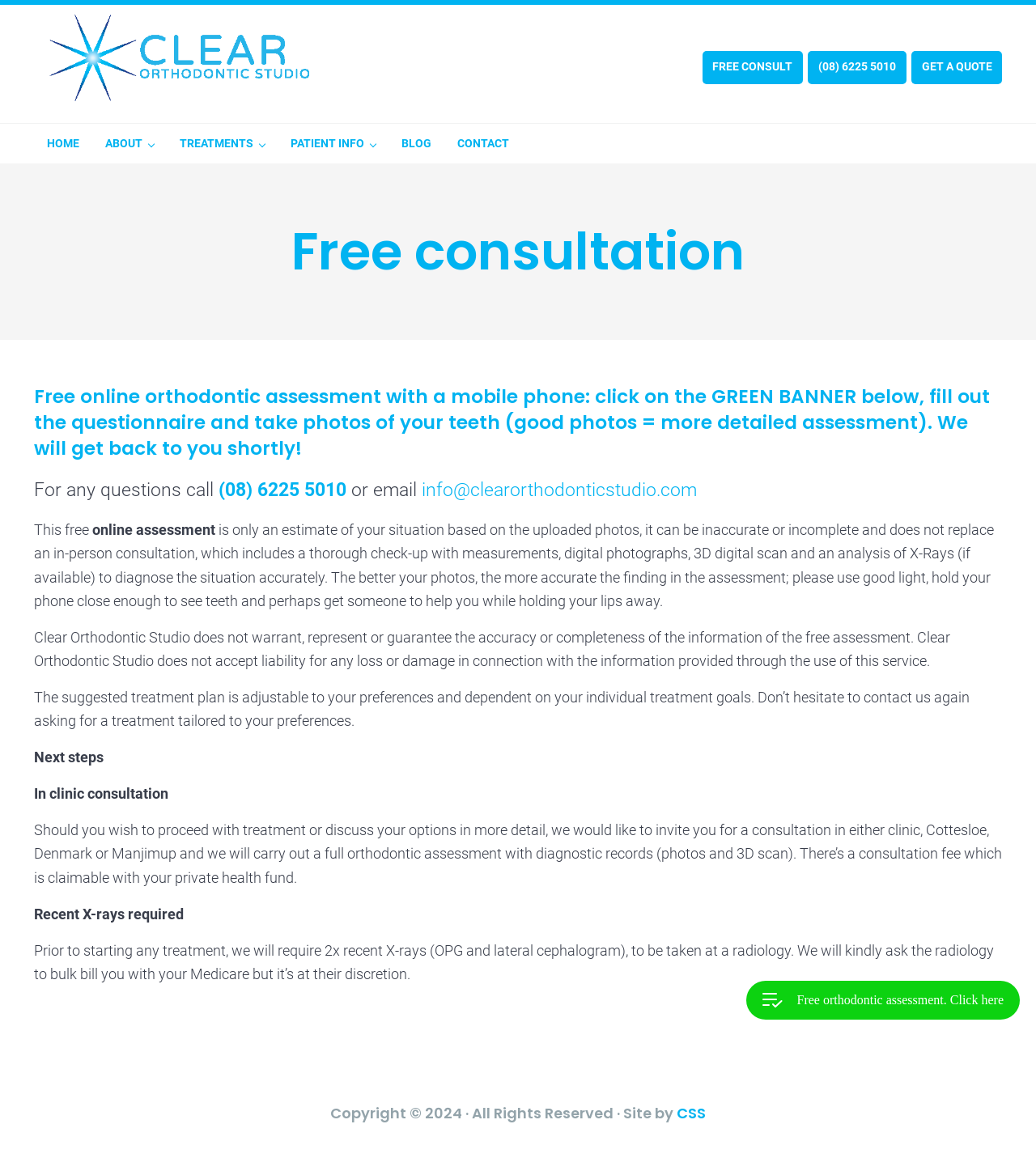Specify the bounding box coordinates of the region I need to click to perform the following instruction: "Click on the 'HOME' link". The coordinates must be four float numbers in the range of 0 to 1, i.e., [left, top, right, bottom].

[0.032, 0.105, 0.089, 0.139]